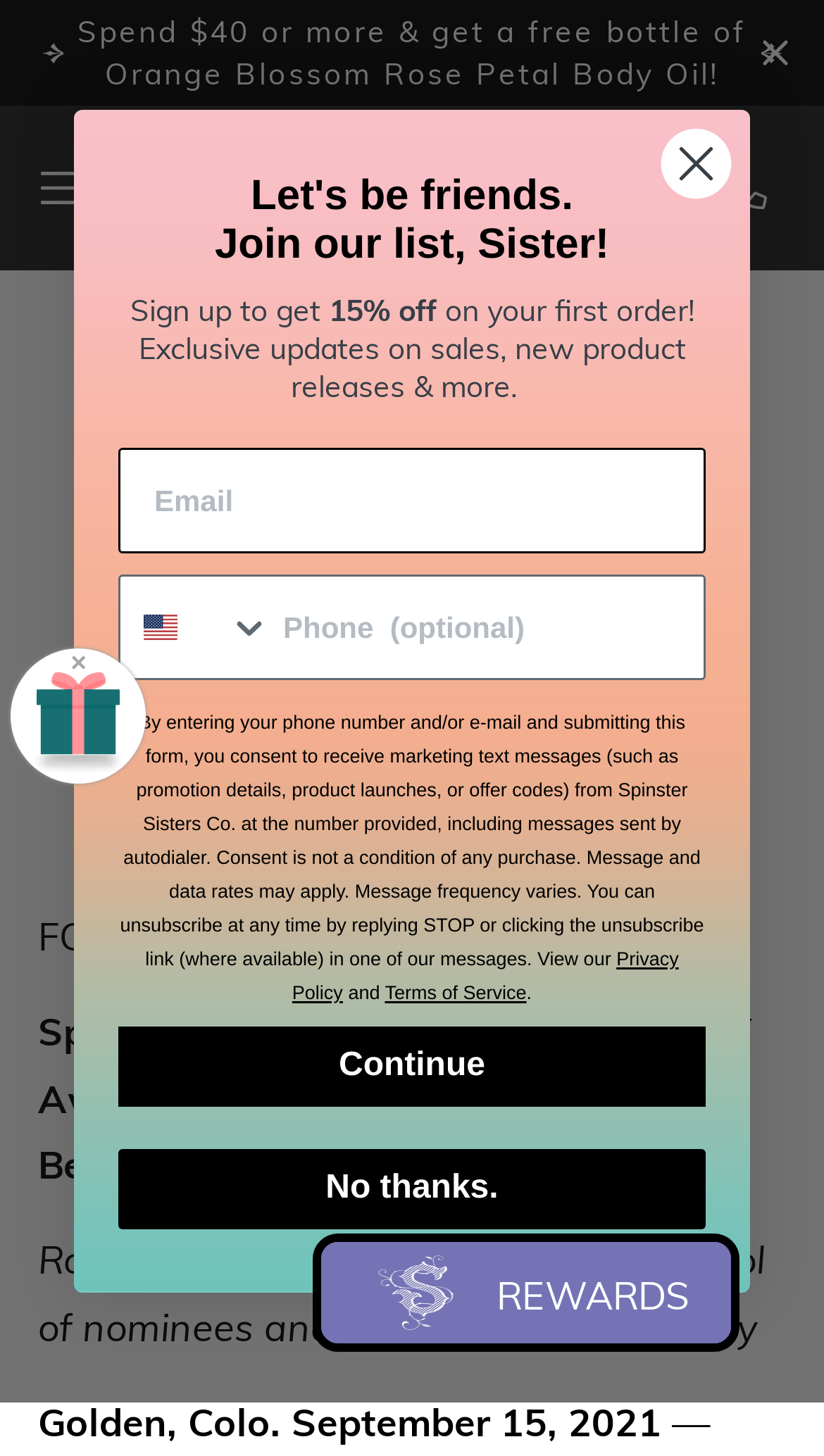What is the product that tops the pool of nominees and finalists?
Answer with a single word or short phrase according to what you see in the image.

Rosemary Mint Conditioner Bar